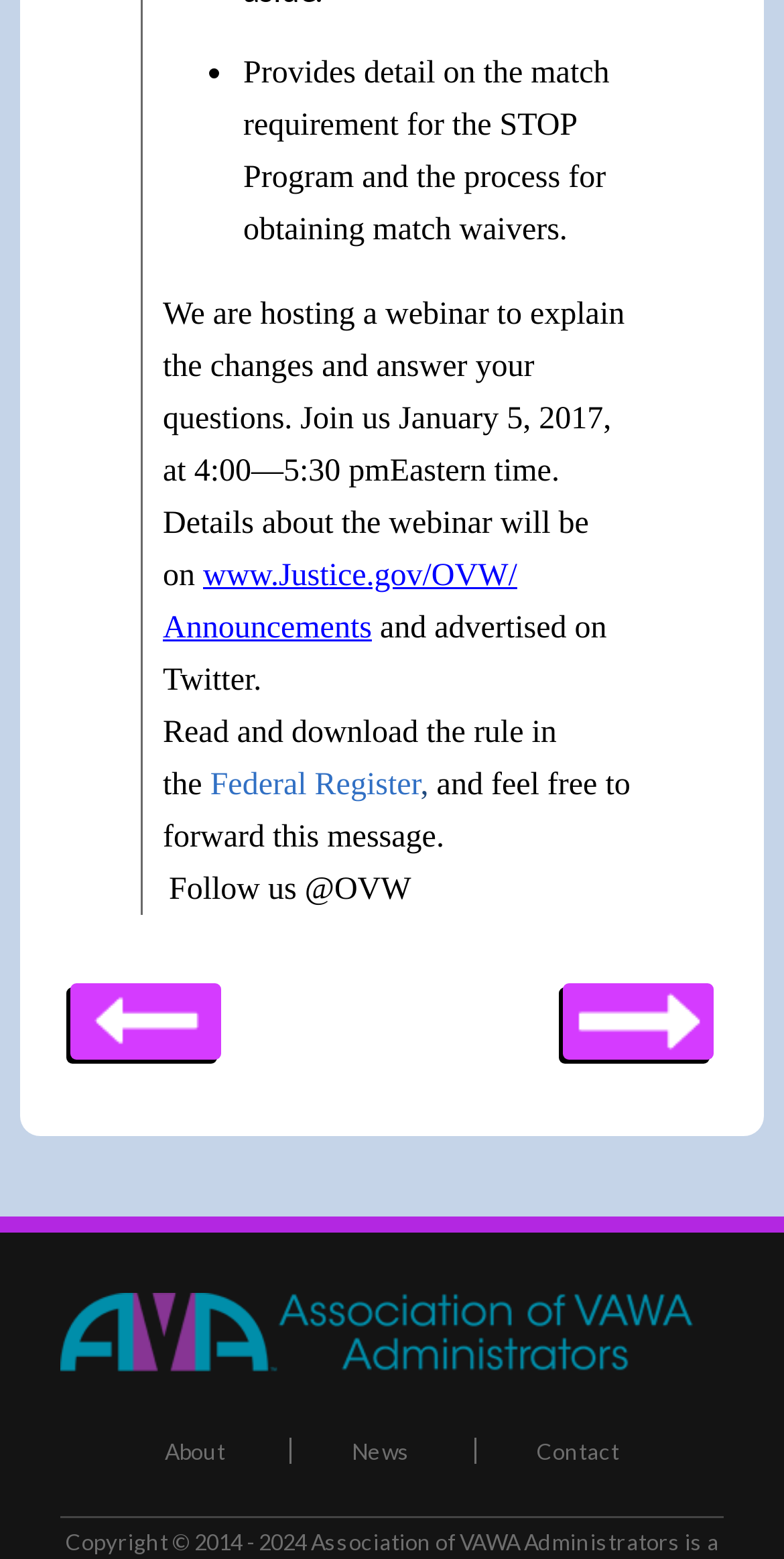Please locate the bounding box coordinates of the element that should be clicked to achieve the given instruction: "Click on the 'NEXT' link".

[0.09, 0.63, 0.282, 0.661]